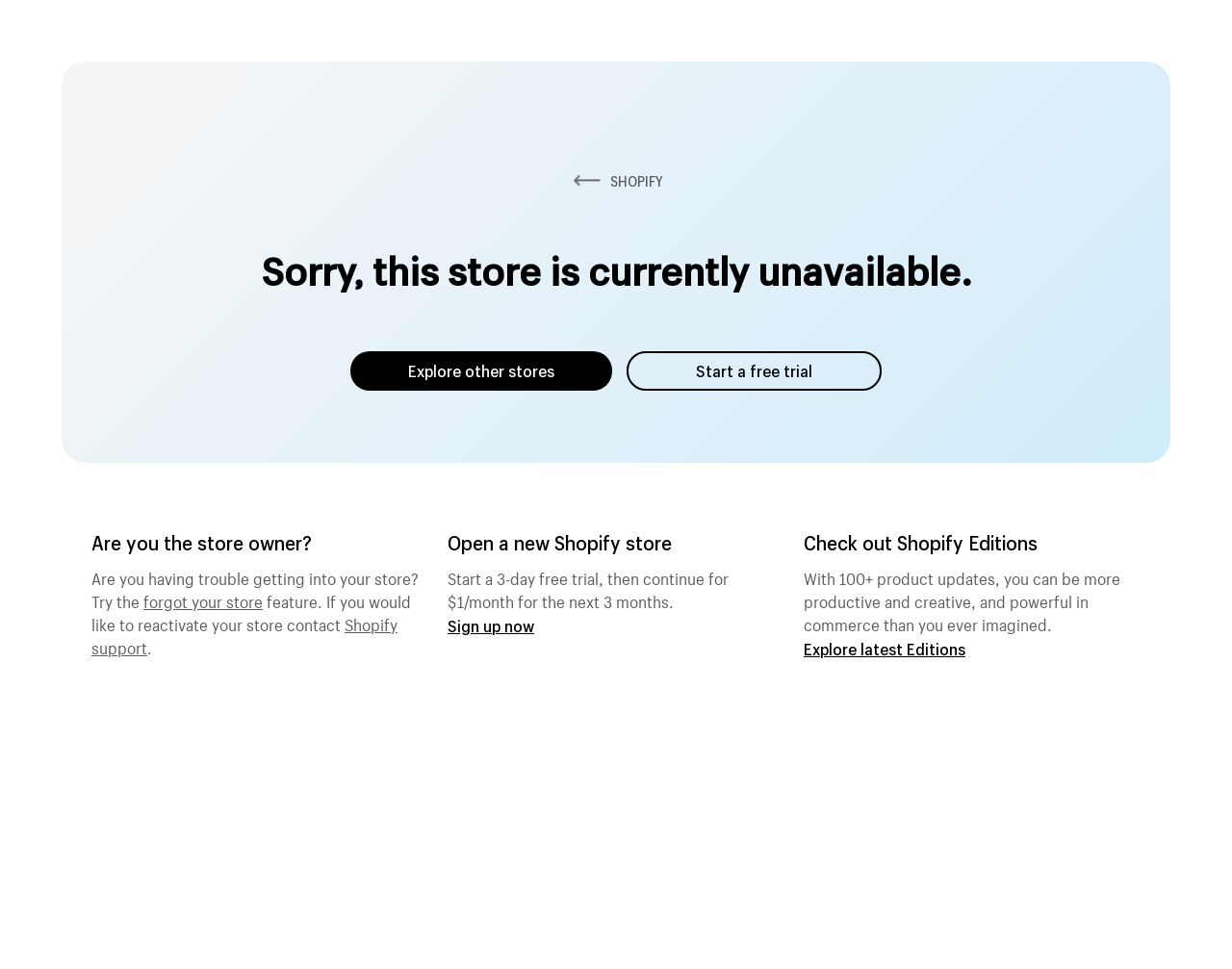Please find and generate the text of the main header of the webpage.

Sorry, this store is currently unavailable.